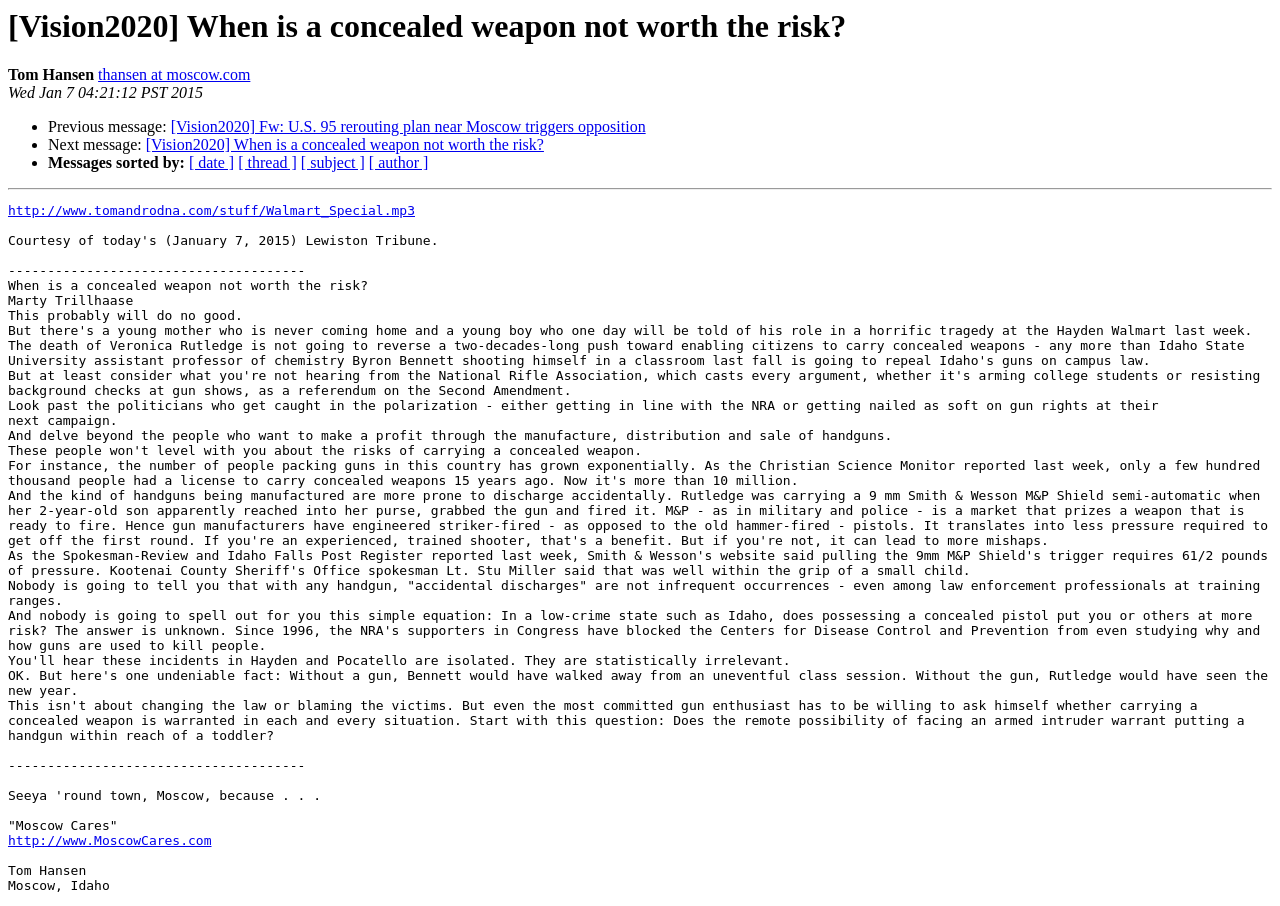Could you provide the bounding box coordinates for the portion of the screen to click to complete this instruction: "Search for something"?

None